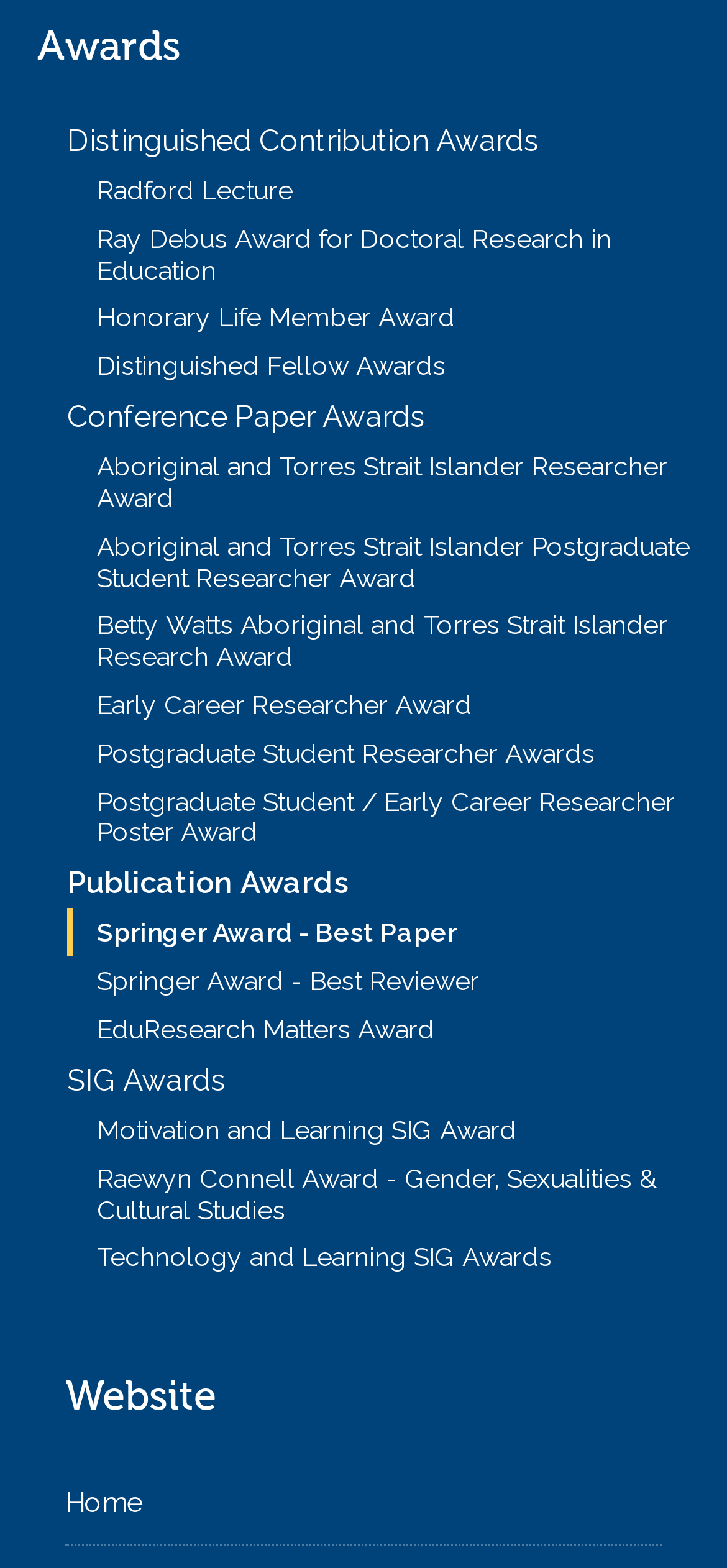Please locate the bounding box coordinates of the element that should be clicked to complete the given instruction: "Contact us through 'messageus@newhorizonsmessage.com'".

None